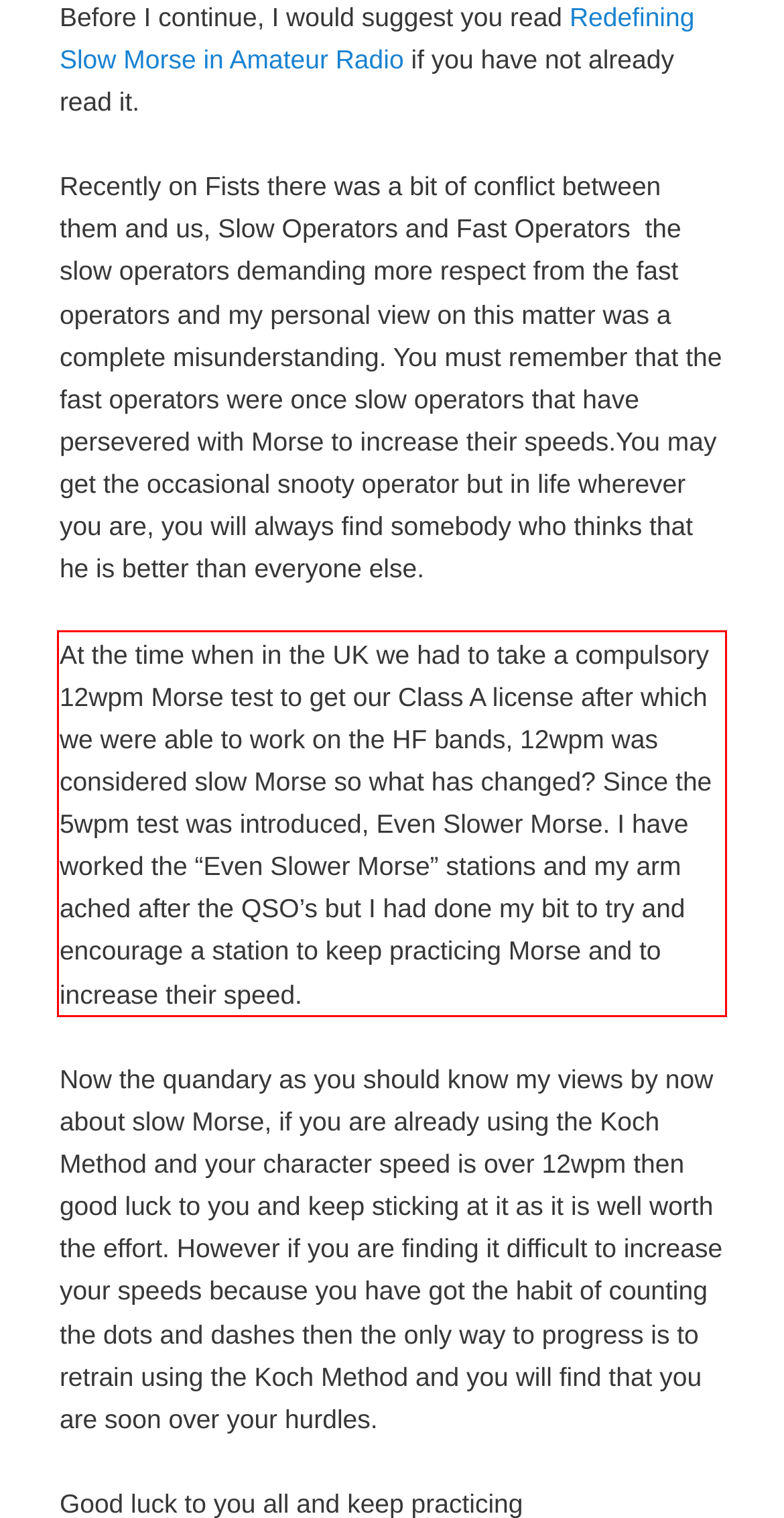There is a screenshot of a webpage with a red bounding box around a UI element. Please use OCR to extract the text within the red bounding box.

At the time when in the UK we had to take a compulsory 12wpm Morse test to get our Class A license after which we were able to work on the HF bands, 12wpm was considered slow Morse so what has changed? Since the 5wpm test was introduced, Even Slower Morse. I have worked the “Even Slower Morse” stations and my arm ached after the QSO’s but I had done my bit to try and encourage a station to keep practicing Morse and to increase their speed.